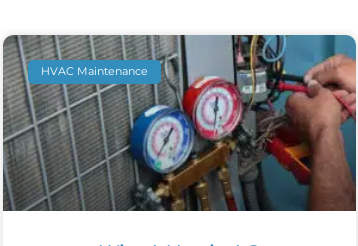List and describe all the prominent features within the image.

This image highlights an important aspect of HVAC maintenance, showcasing a technician working on an air conditioning unit. The focus is on a set of pressure gauges, prominently displaying blue and red dials that measure the refrigerant pressure. The technician’s hands are shown using tools to perform essential checks or repairs, emphasizing the hands-on nature of HVAC servicing. The overlay text “HVAC Maintenance” indicates the theme of the image, aligning with best practices for maintaining efficient temperature control systems, especially crucial in regions with extreme temperatures. This visual serves as a reminder of the importance of regular maintenance checks to ensure optimal performance and longevity of HVAC systems.